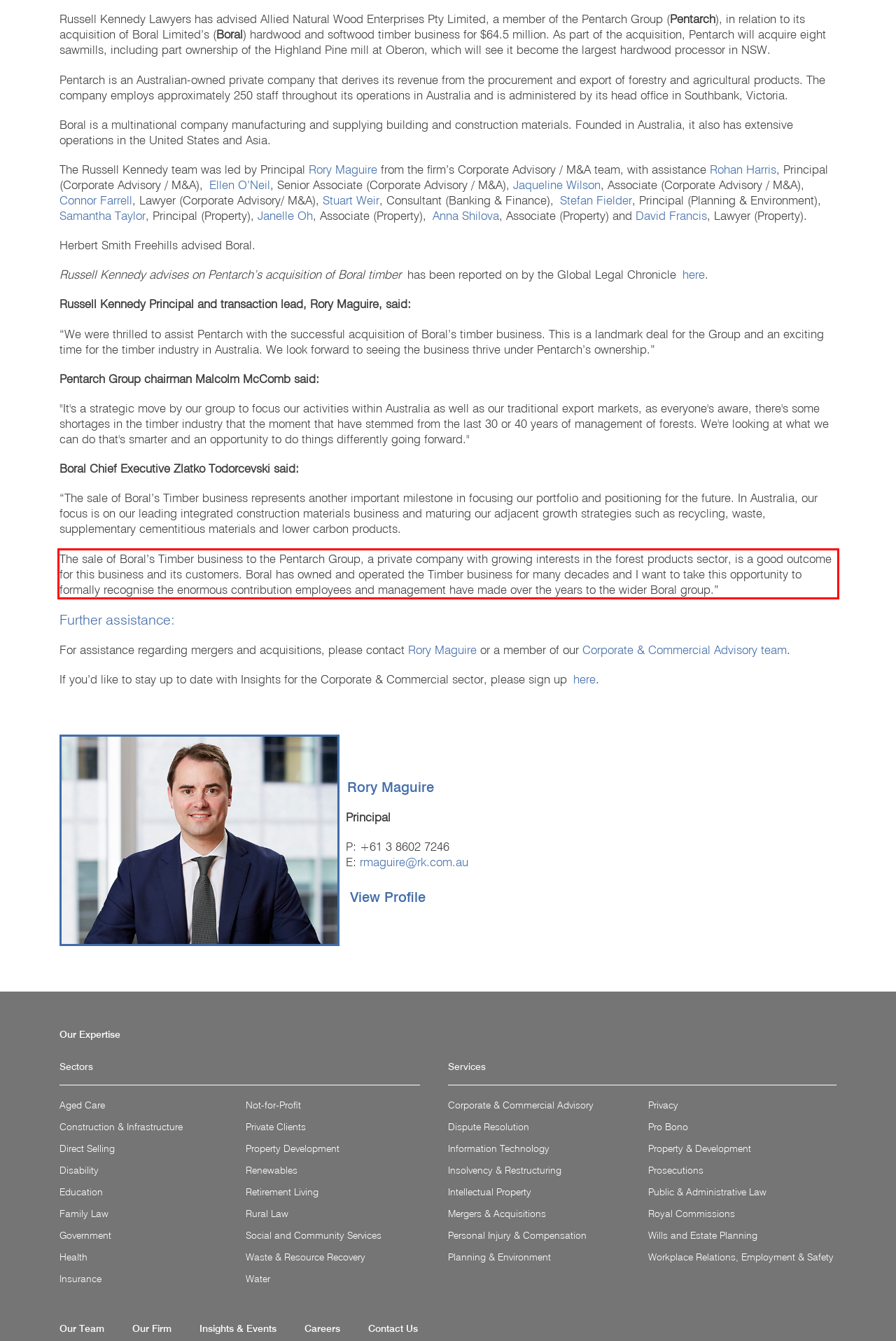Please examine the webpage screenshot and extract the text within the red bounding box using OCR.

The sale of Boral’s Timber business to the Pentarch Group, a private company with growing interests in the forest products sector, is a good outcome for this business and its customers. Boral has owned and operated the Timber business for many decades and I want to take this opportunity to formally recognise the enormous contribution employees and management have made over the years to the wider Boral group.”